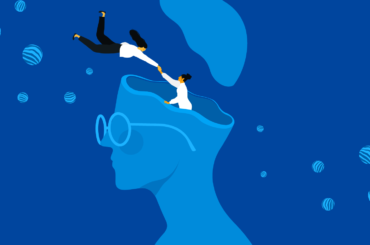Provide a one-word or brief phrase answer to the question:
What abstract elements surround the two figures?

Bubbles